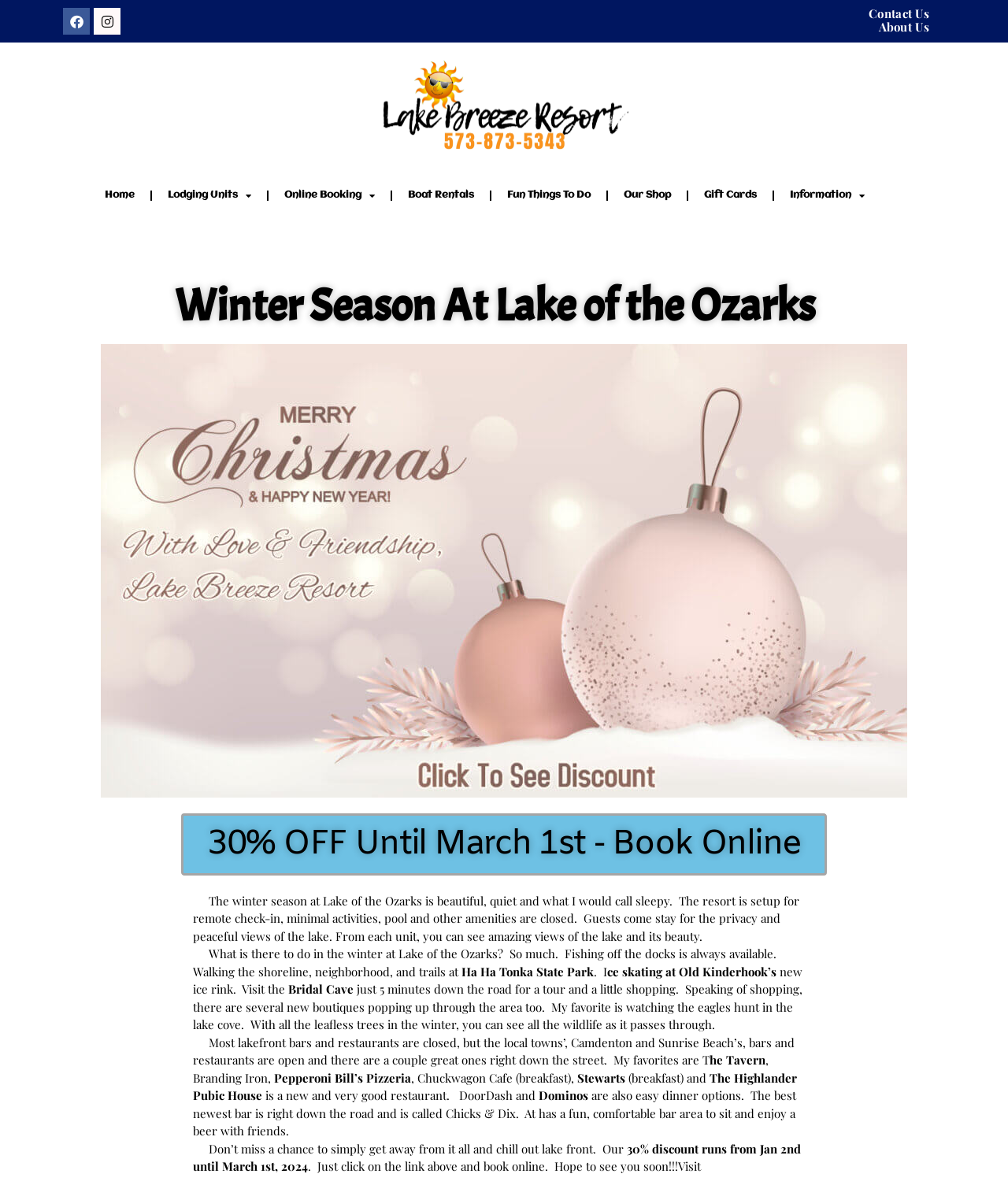Please determine the bounding box coordinates of the element's region to click in order to carry out the following instruction: "Go to Home page". The coordinates should be four float numbers between 0 and 1, i.e., [left, top, right, bottom].

[0.088, 0.151, 0.149, 0.176]